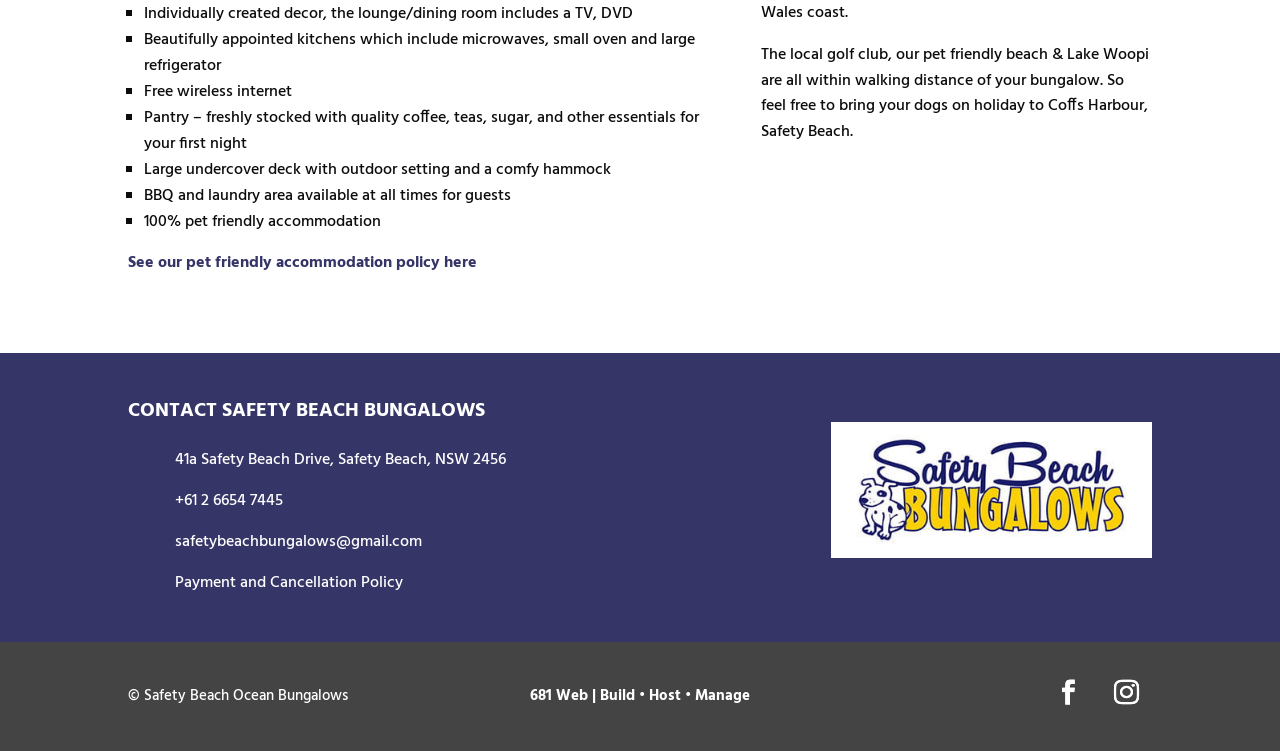What is nearby the bungalow?
Using the information from the image, answer the question thoroughly.

The webpage mentions that the local golf club, pet-friendly beach, and Lake Woopi are all within walking distance of the bungalow.